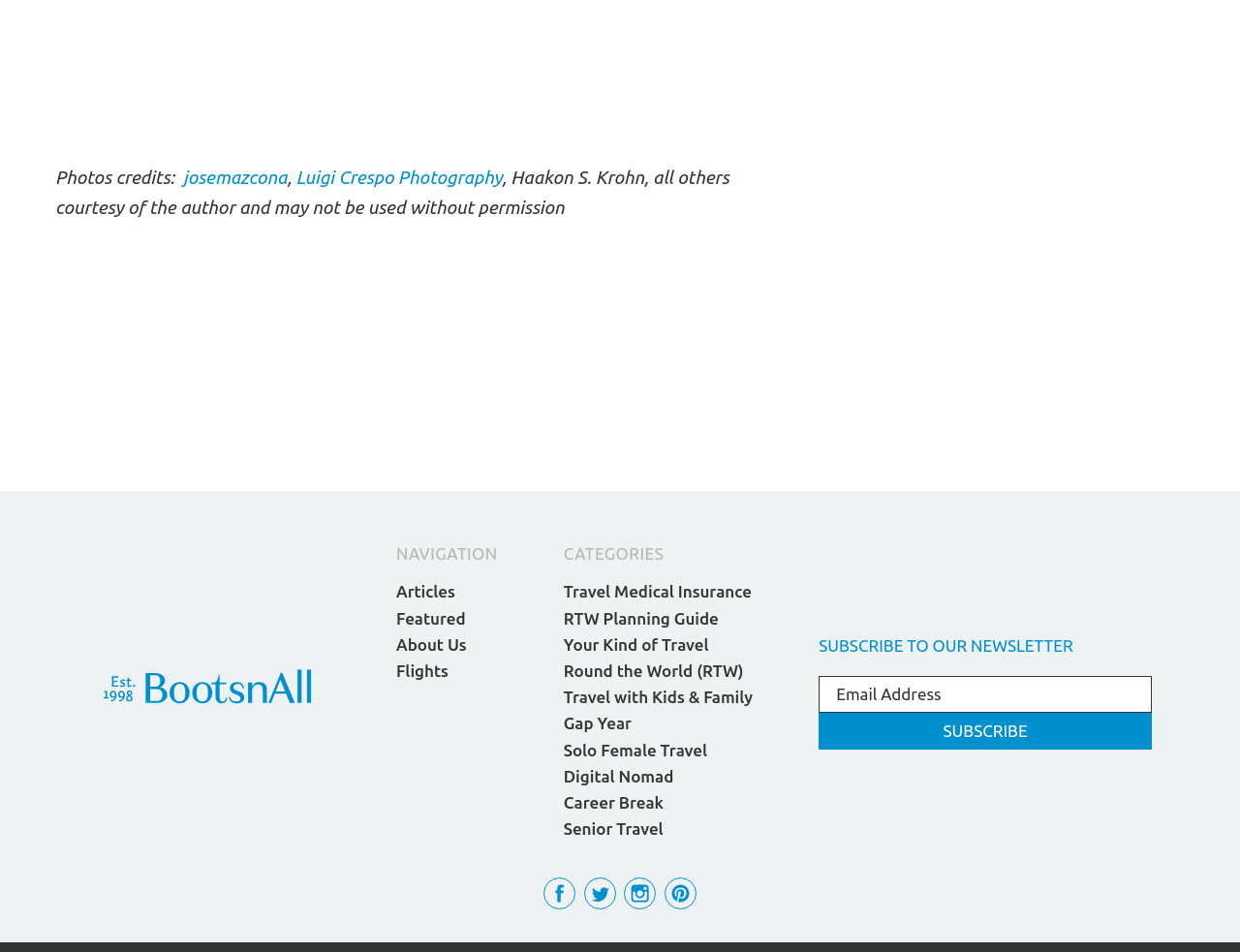Determine the bounding box coordinates of the clickable region to follow the instruction: "Click on the 'Travel Medical Insurance' link".

[0.454, 0.612, 0.606, 0.631]